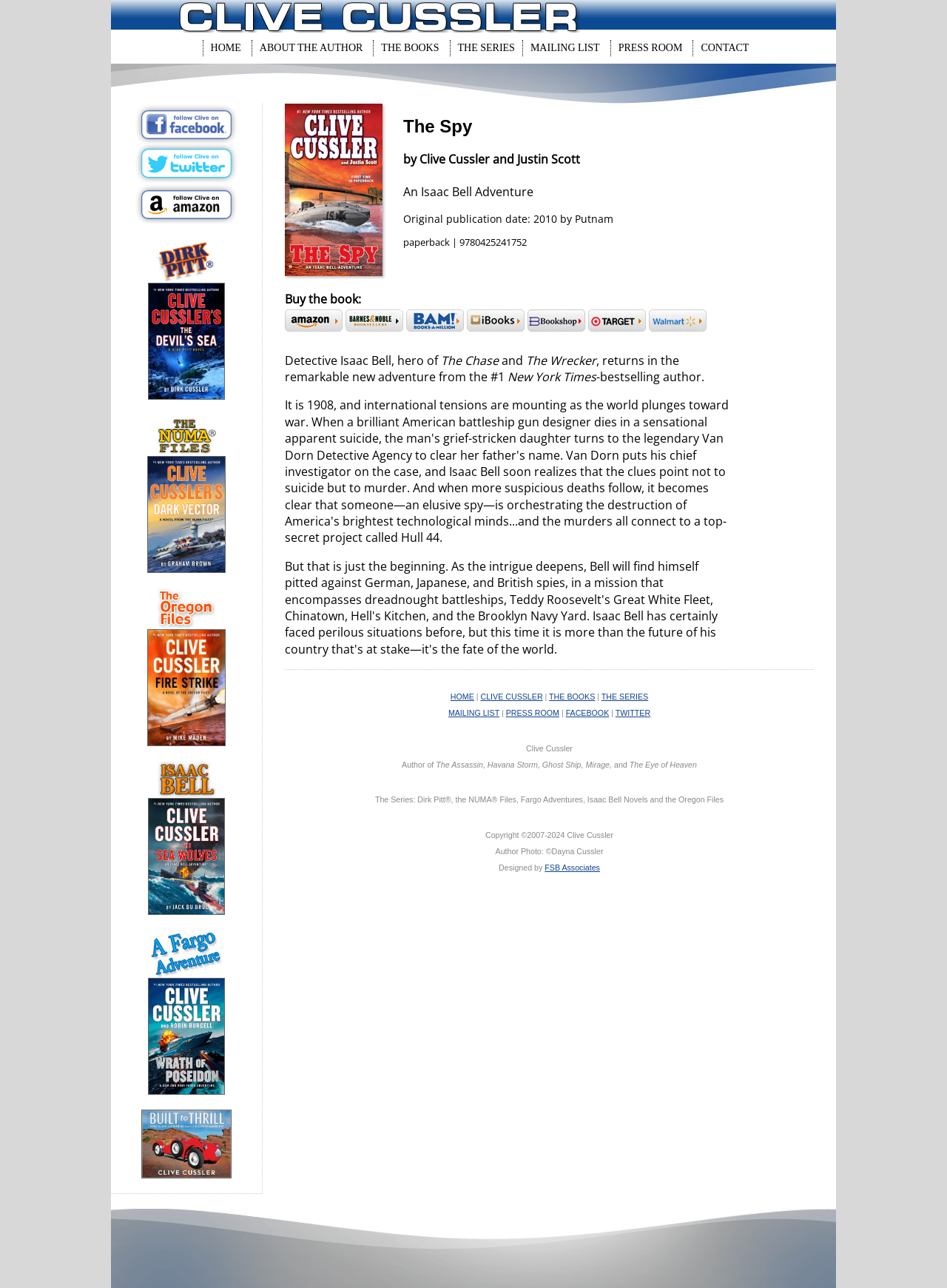Describe the entire webpage, focusing on both content and design.

This webpage is dedicated to the book "The Spy" by Clive Cussler and Justin Scott. At the top, there is a navigation menu with links to "HOME", "ABOUT THE AUTHOR", "THE BOOKS", "THE SERIES", "MAILING LIST", "PRESS ROOM", and "CONTACT". Below the navigation menu, there are social media links to Facebook, Twitter, and Amazon.

On the left side of the page, there is a section showcasing Clive Cussler's book series, including "The Dirk Pitt Novels", "The NUMA Files", "The Oregon Files", "The Isaac Bell Novels", and "Fargo Adventures". Each series has an image and a link to more information.

The main content of the page is about the book "The Spy", which is an Isaac Bell Adventure novel. There is a table with an image of the book cover and a description of the book, including the original publication date and ISBN. Below the table, there are links to buy the book from various online retailers, such as Amazon, Barnes & Noble, and Apple Books.

The page also features a brief summary of the book, which is a new adventure featuring detective Isaac Bell, the hero of "The Chase" and "The Wrecker". The summary mentions that the book is a remarkable new adventure from the #1 New York Times bestselling author.

At the bottom of the page, there are three headings: one with links to the author's other books and series, another with a list of links to the author's social media profiles and website, and a third with copyright information and a link to the website designer, FSB Associates.